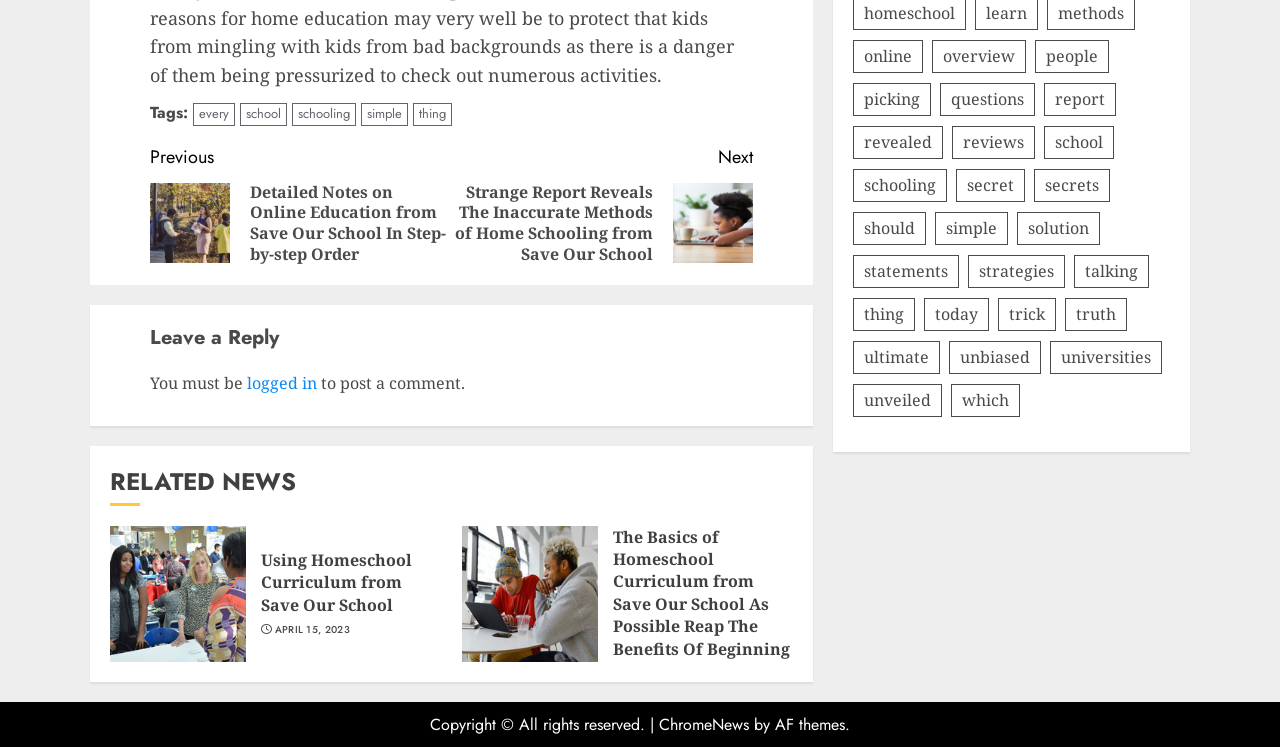Respond to the question below with a concise word or phrase:
How many static text elements are there in the webpage?

5